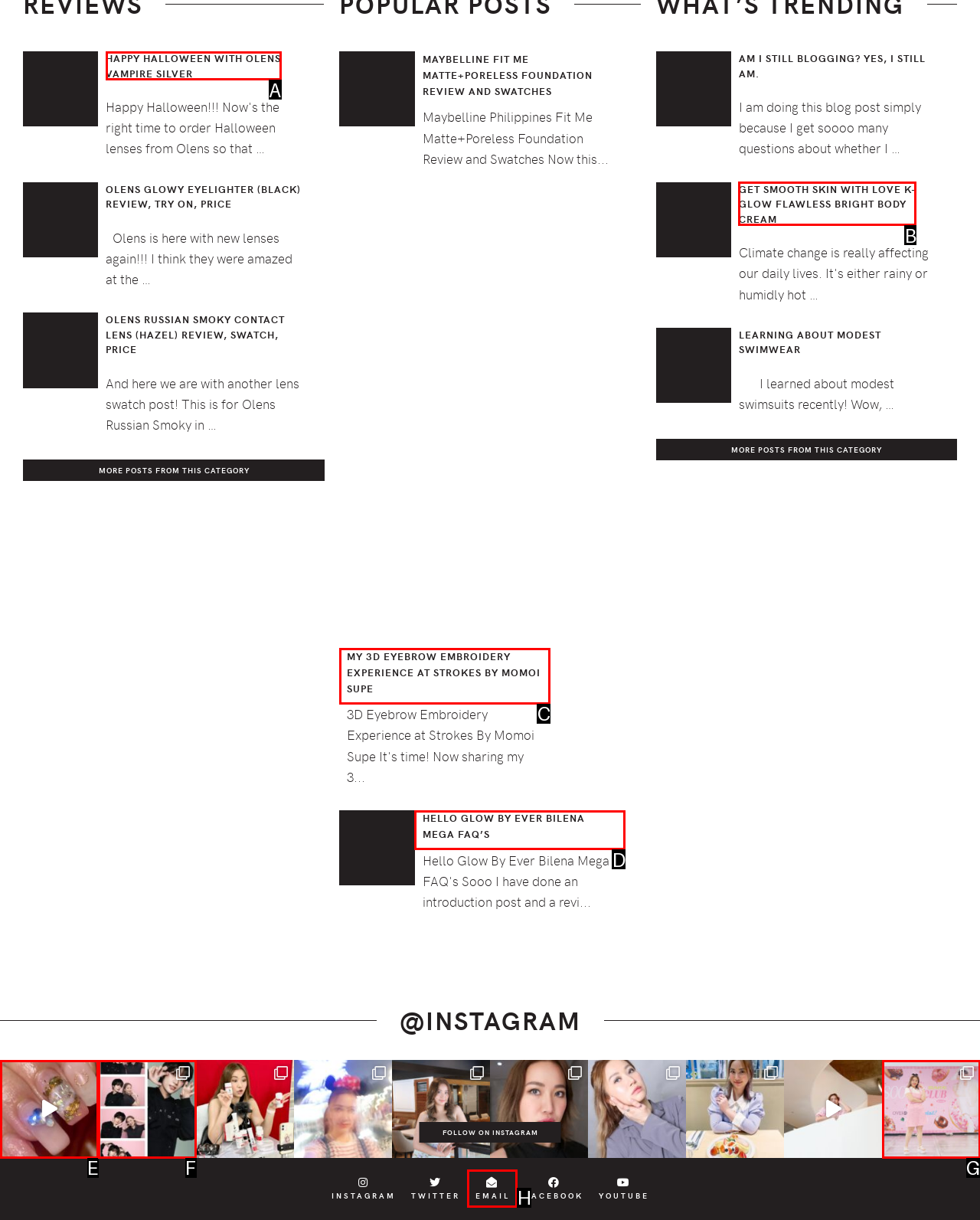Based on the description: Long time no nail post!!!, select the HTML element that fits best. Provide the letter of the matching option.

E